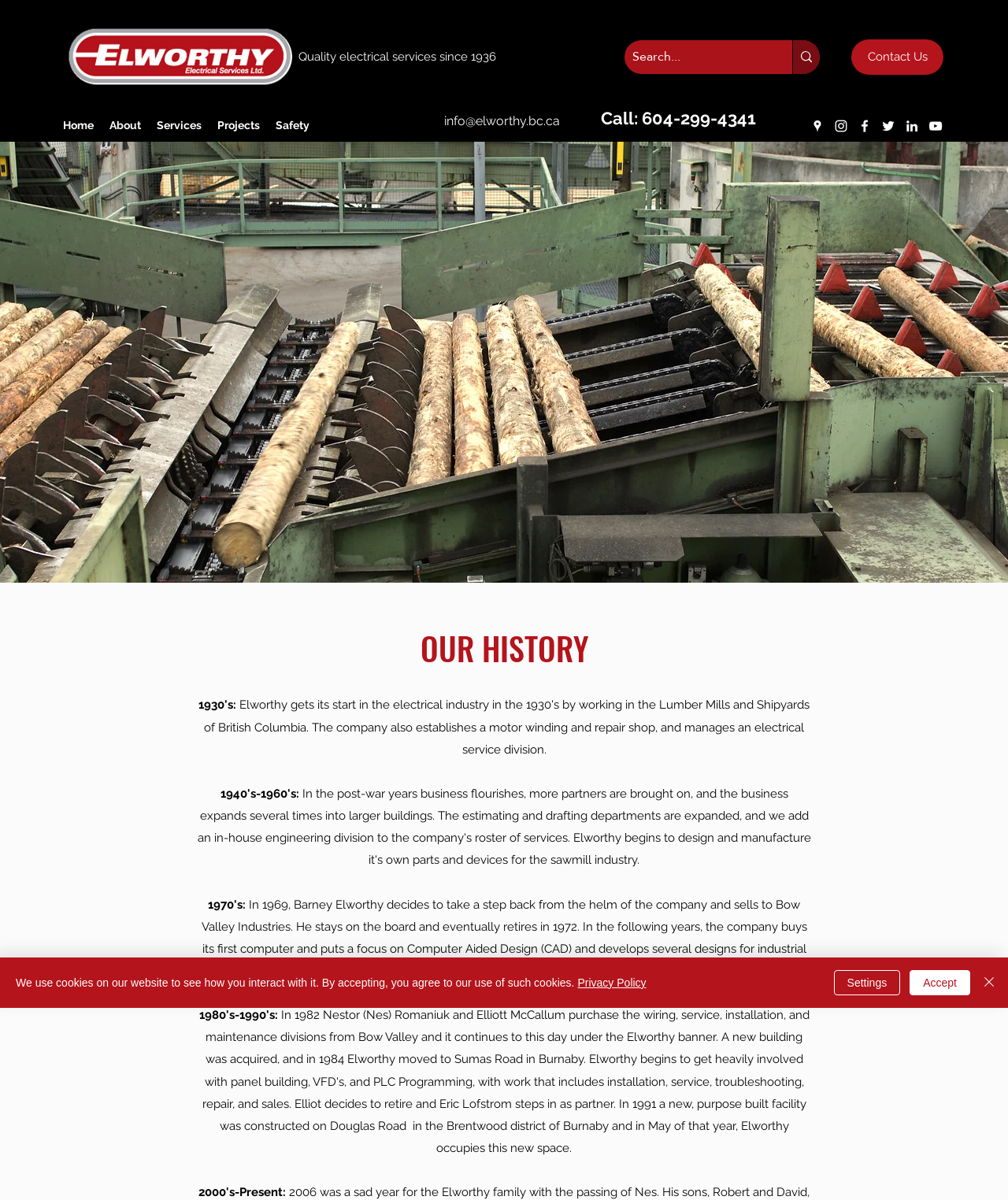Identify the bounding box coordinates of the clickable section necessary to follow the following instruction: "Search for something". The coordinates should be presented as four float numbers from 0 to 1, i.e., [left, top, right, bottom].

[0.62, 0.033, 0.813, 0.062]